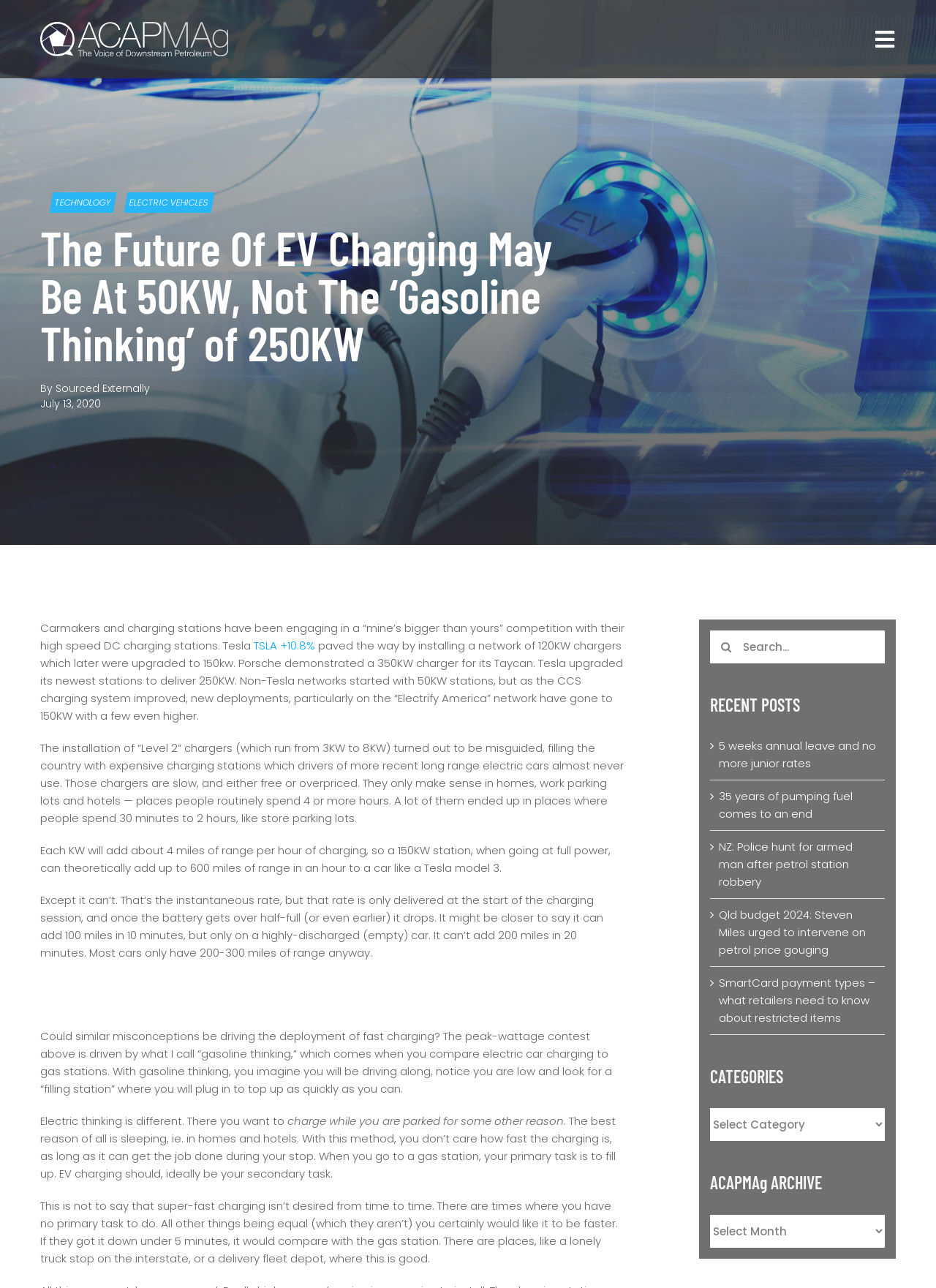Determine the main heading of the webpage and generate its text.

The Future Of EV Charging May Be At 50KW, Not The ‘Gasoline Thinking’ of 250KW